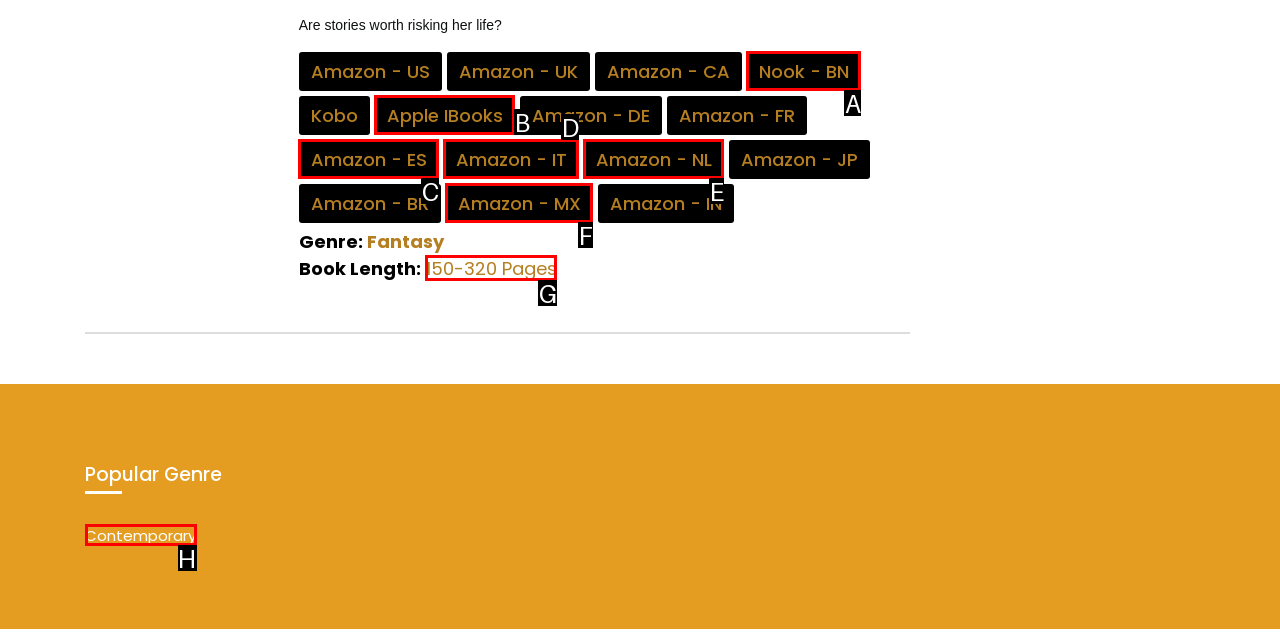Choose the UI element that best aligns with the description: Apple iBooks
Respond with the letter of the chosen option directly.

B